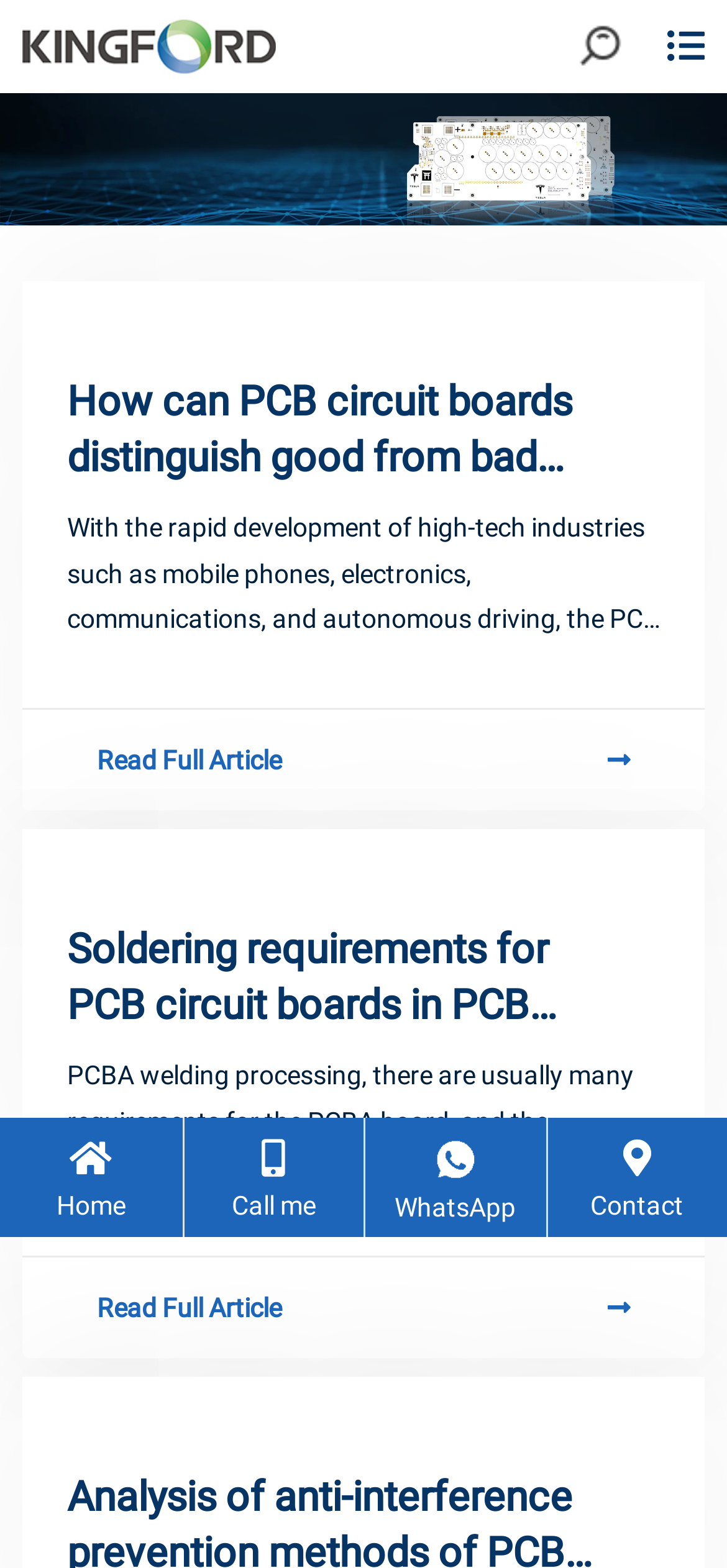Offer a thorough description of the webpage.

The webpage is about PCB circuit boards and is provided by Shenzhen Kingford Technology CO., LTD. At the top left, there is a logo of the company, which is an image and a link. Below the logo, there is a search bar with a text box and a search button on the right side.

The main content of the webpage is divided into sections, each with a heading and a brief description. The first section is about distinguishing good PCB circuit boards from bad ones based on their appearance. The heading is a link, and below it, there is a paragraph of text describing the importance of the PCB circuit board industry. There is also a "Read Full Article" link at the bottom of this section.

The second section is about the soldering requirements for PCB circuit boards in PCB assembly. Similar to the first section, it has a heading that is a link, followed by a paragraph of text explaining the requirements for PCBA welding processing. There is also a "Read Full Article" link at the bottom of this section.

At the bottom of the webpage, there are four links: "Home", "Call me", "WhatsApp", and "Contact". These links are aligned horizontally and are positioned near the bottom of the page.